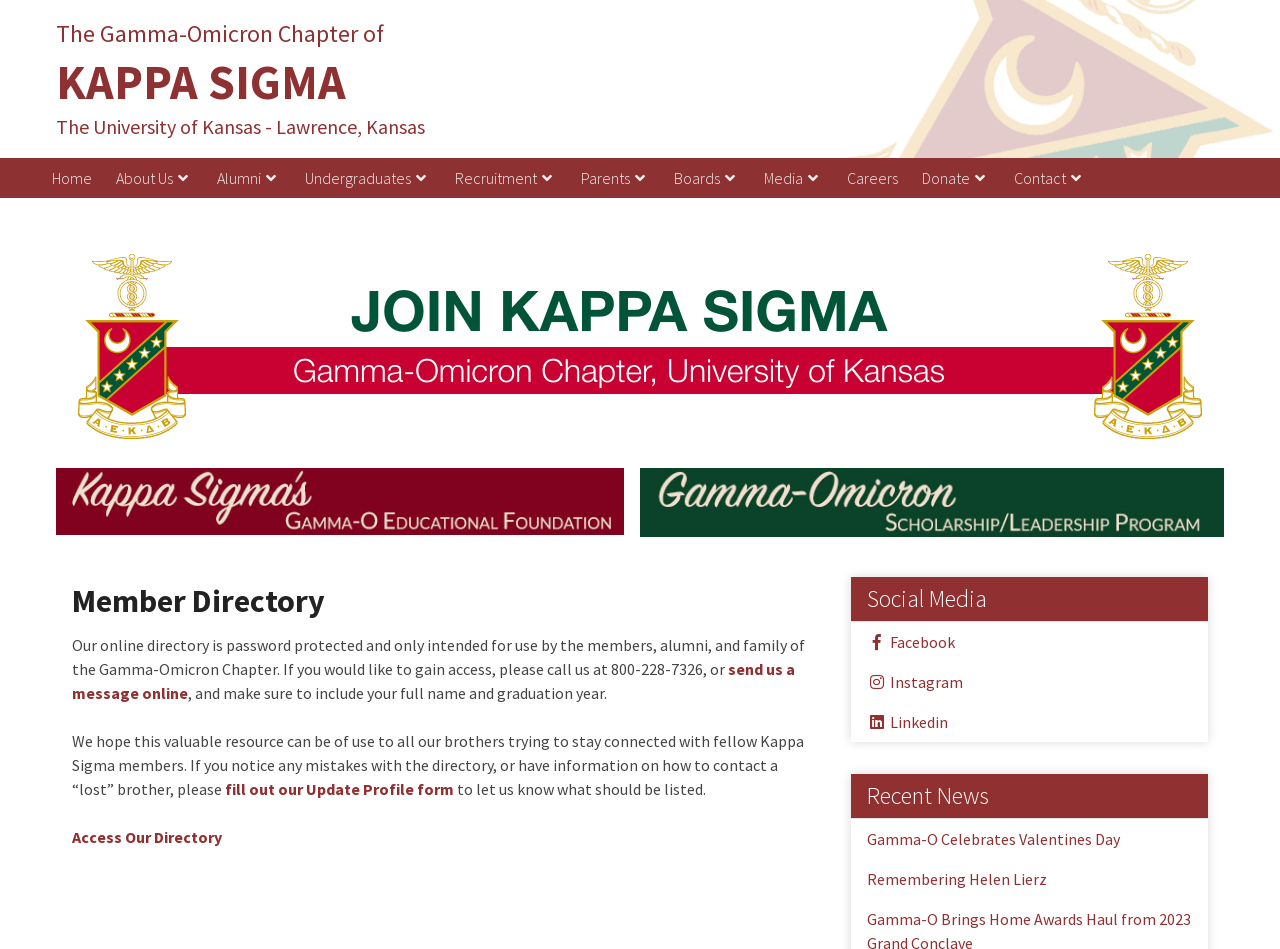Determine the bounding box coordinates for the element that should be clicked to follow this instruction: "Click Home". The coordinates should be given as four float numbers between 0 and 1, in the format [left, top, right, bottom].

[0.031, 0.166, 0.081, 0.209]